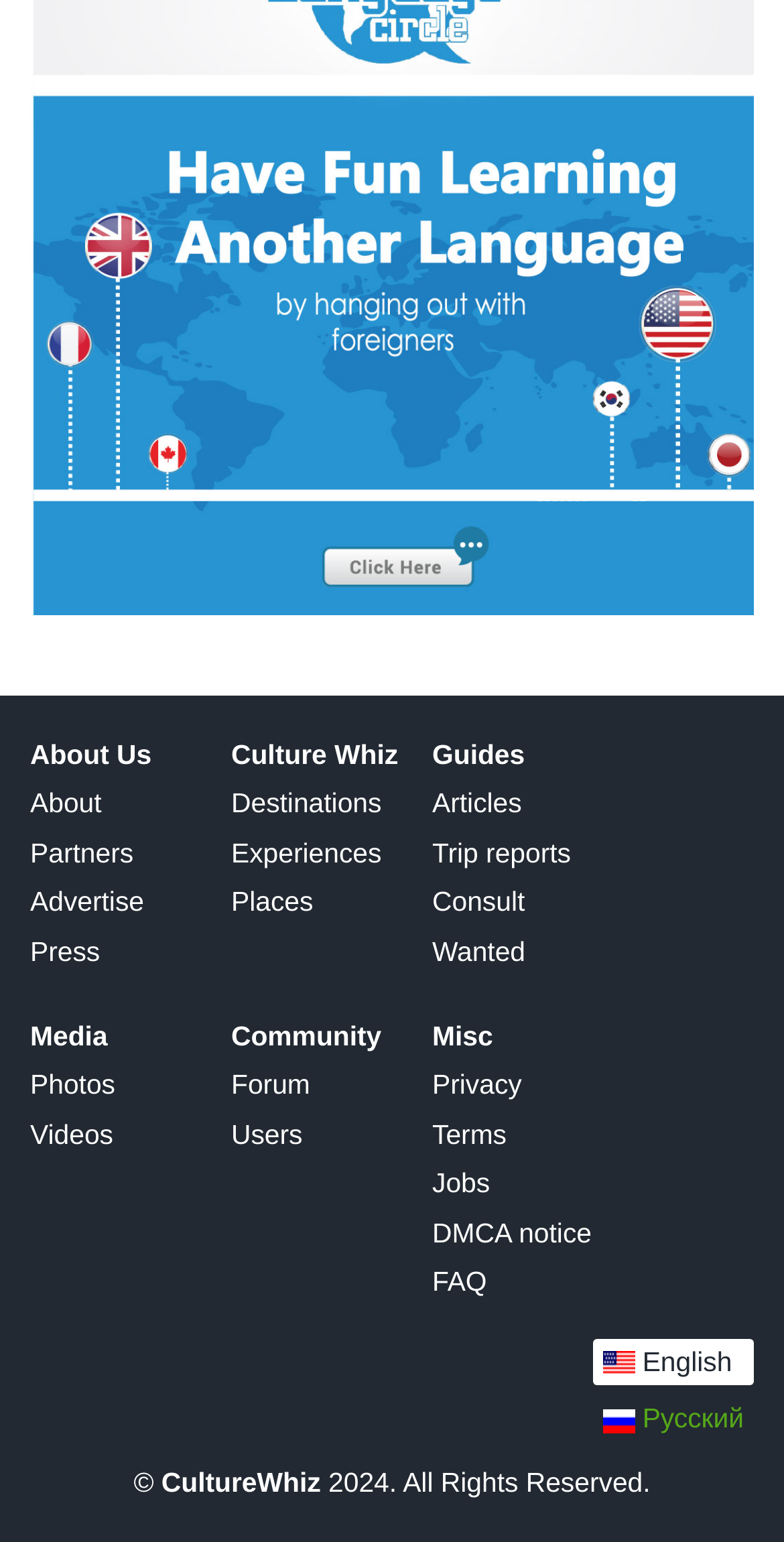Give a short answer using one word or phrase for the question:
What is the last link in the Misc category?

FAQ